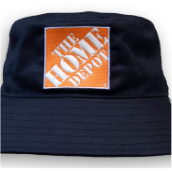Provide a comprehensive description of the image.

This image showcases a stylish bucket hat crafted from recycled breathable poly twill material. The hat features a navy blue base, prominently displaying a square logo on the front with the iconic "The Home Depot" branding in bold, white letters encased within a bright orange background. The design is both functional and trendy, making it a great accessory for outdoor activities or casual wear. Its soft fabric and breathable construction ensure comfort, while the customizable elements provide options for a personal touch. This hat is a part of a collection highlighting eco-friendly materials, emphasizing sustainability in fashion.